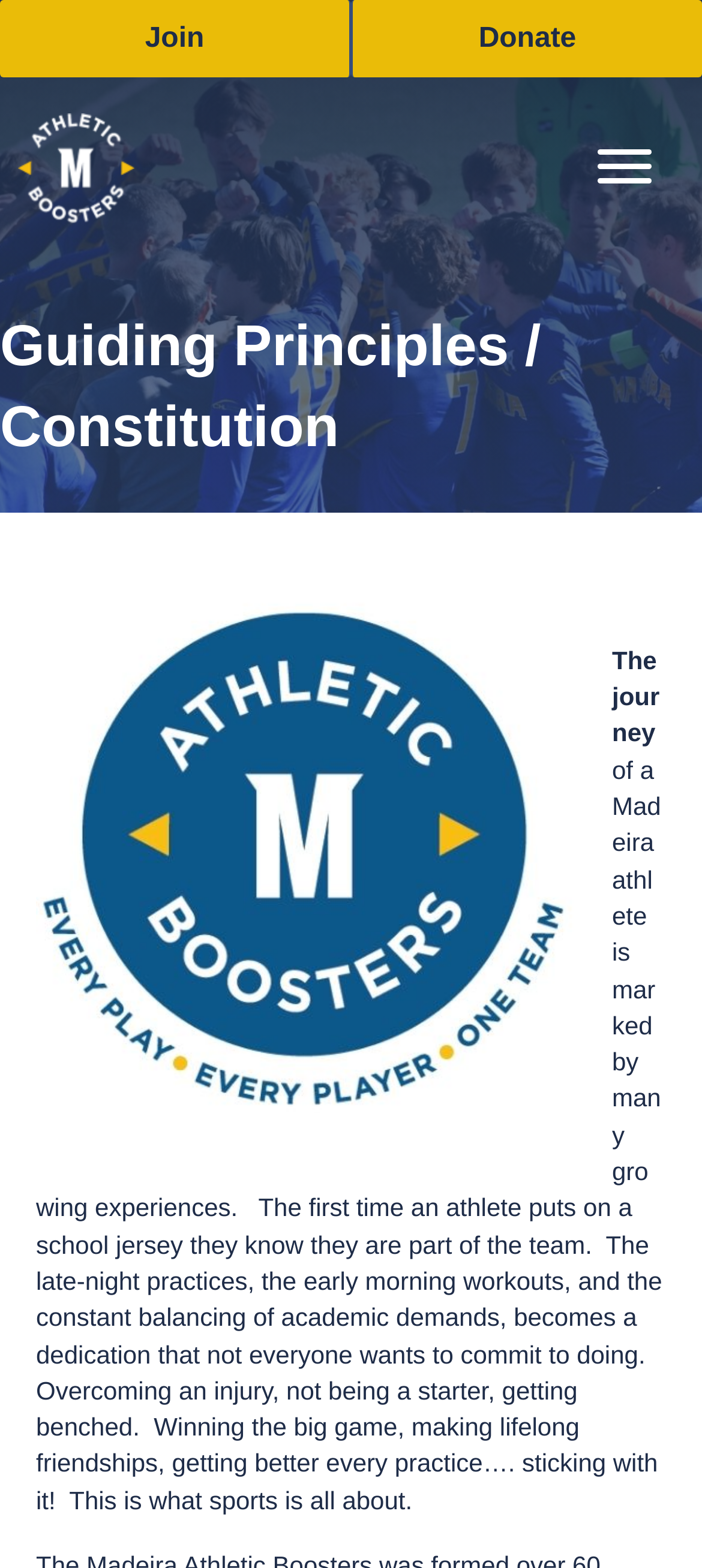Elaborate on the information and visuals displayed on the webpage.

The webpage is about the Guiding Principles and Constitution of Madeira Athletic Boosters. At the top, there is a navigation section with three links: "Join" and "Donate" on the left, and a "Menu" button on the right. Below this section, there is a logo of Madeira Athletic Boosters, which is an image with a caption "mab-logo". 

The main content of the webpage is a heading that reads "Guiding Principles / Constitution" and a paragraph of text that describes the journey of a Madeira athlete. The text explains that being an athlete requires dedication, hard work, and perseverance, and that it's not just about winning, but about the experiences and friendships gained through sports. The paragraph is divided into several sections, with some blank spaces in between, indicating a pause or a separation between ideas.